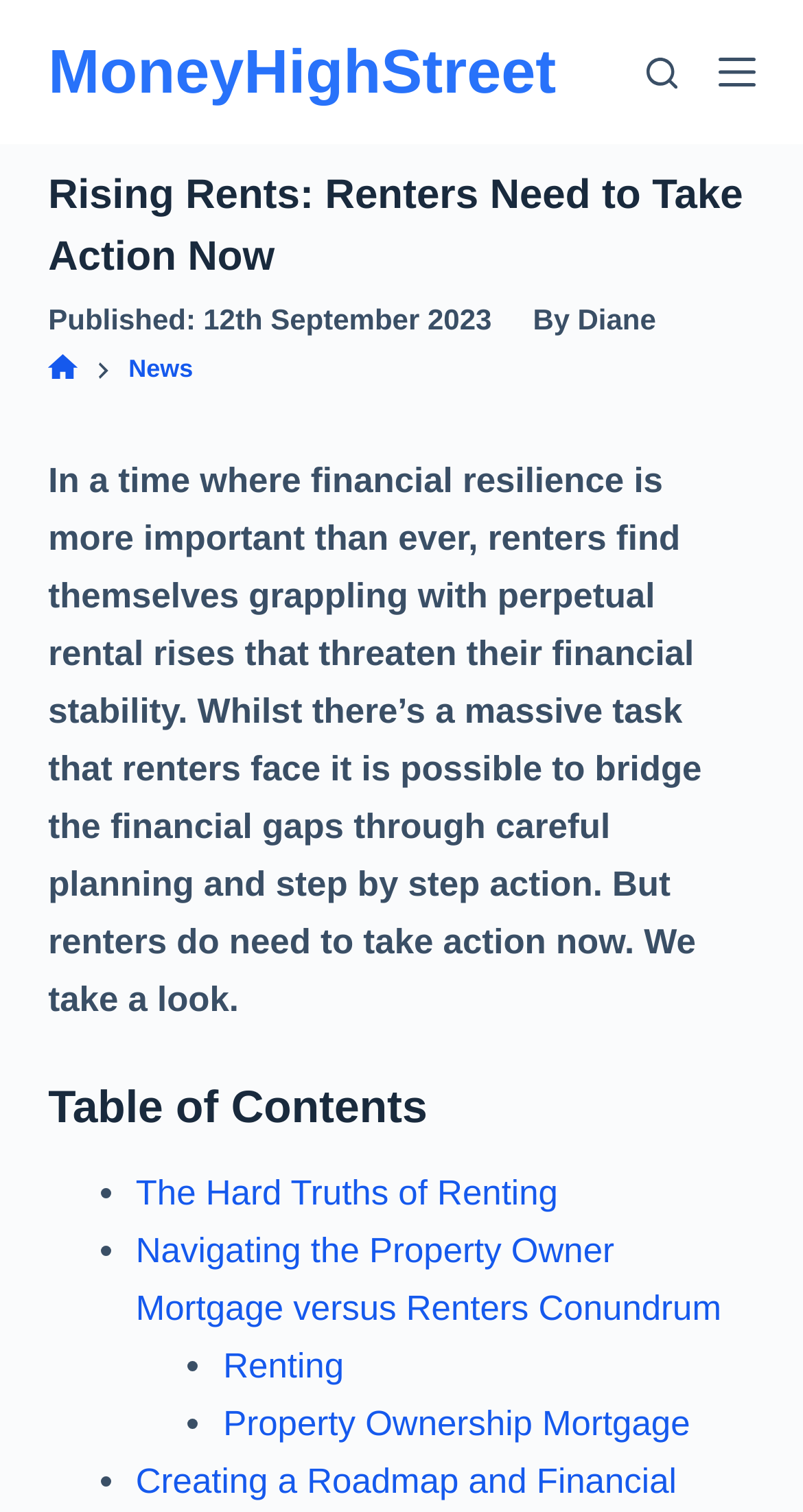Provide the bounding box coordinates of the HTML element this sentence describes: "Property Ownership Mortgage".

[0.278, 0.929, 0.859, 0.954]